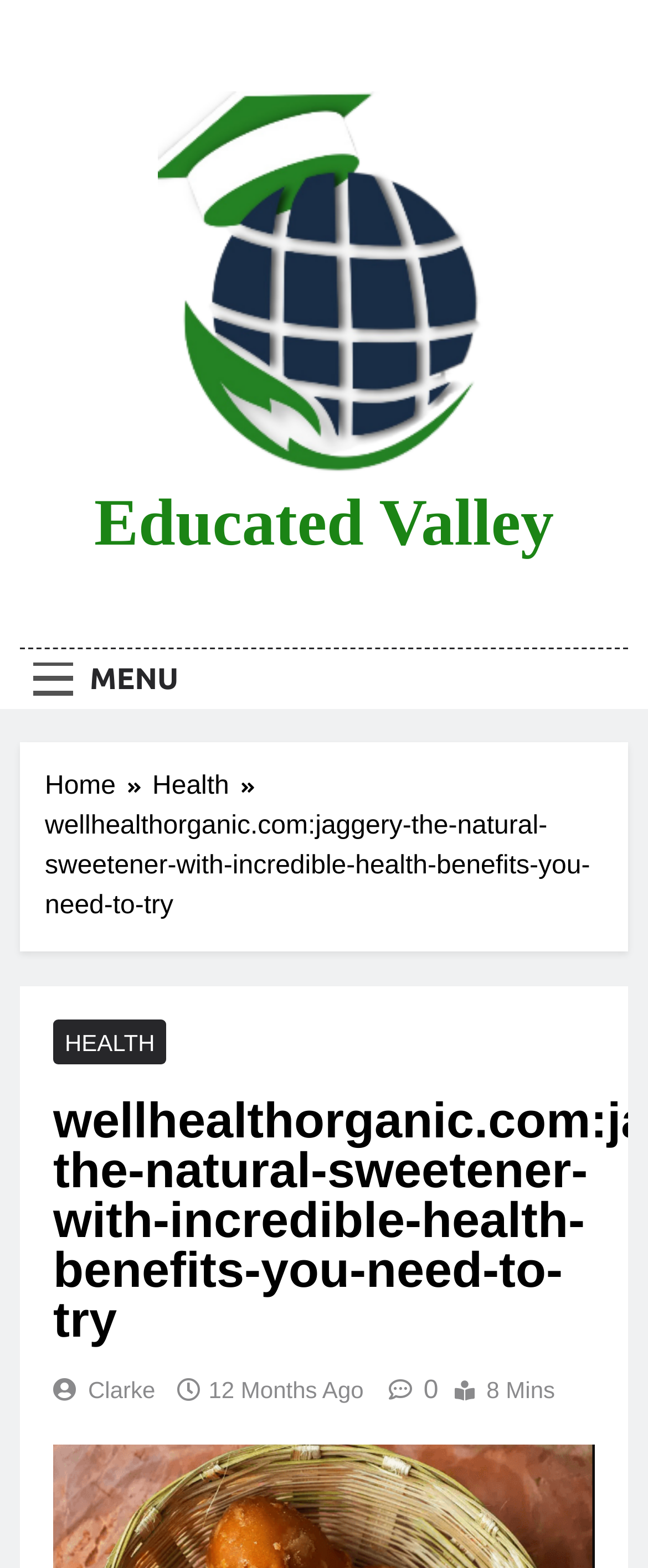Refer to the element description parent_node: Educated Valley and identify the corresponding bounding box in the screenshot. Format the coordinates as (top-left x, top-left y, bottom-right x, bottom-right y) with values in the range of 0 to 1.

[0.244, 0.058, 0.756, 0.312]